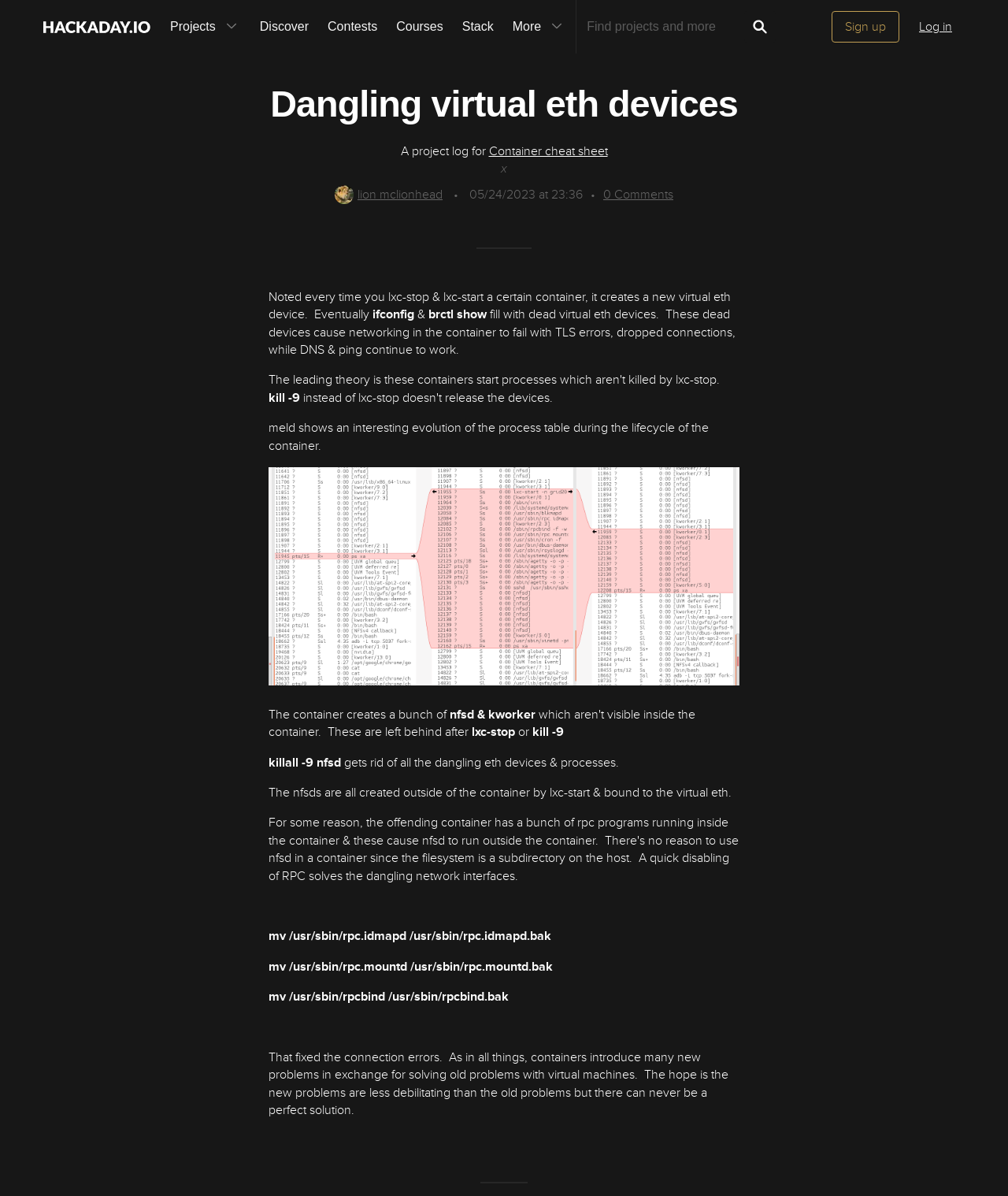Identify and provide the text of the main header on the webpage.

Dangling virtual eth devices